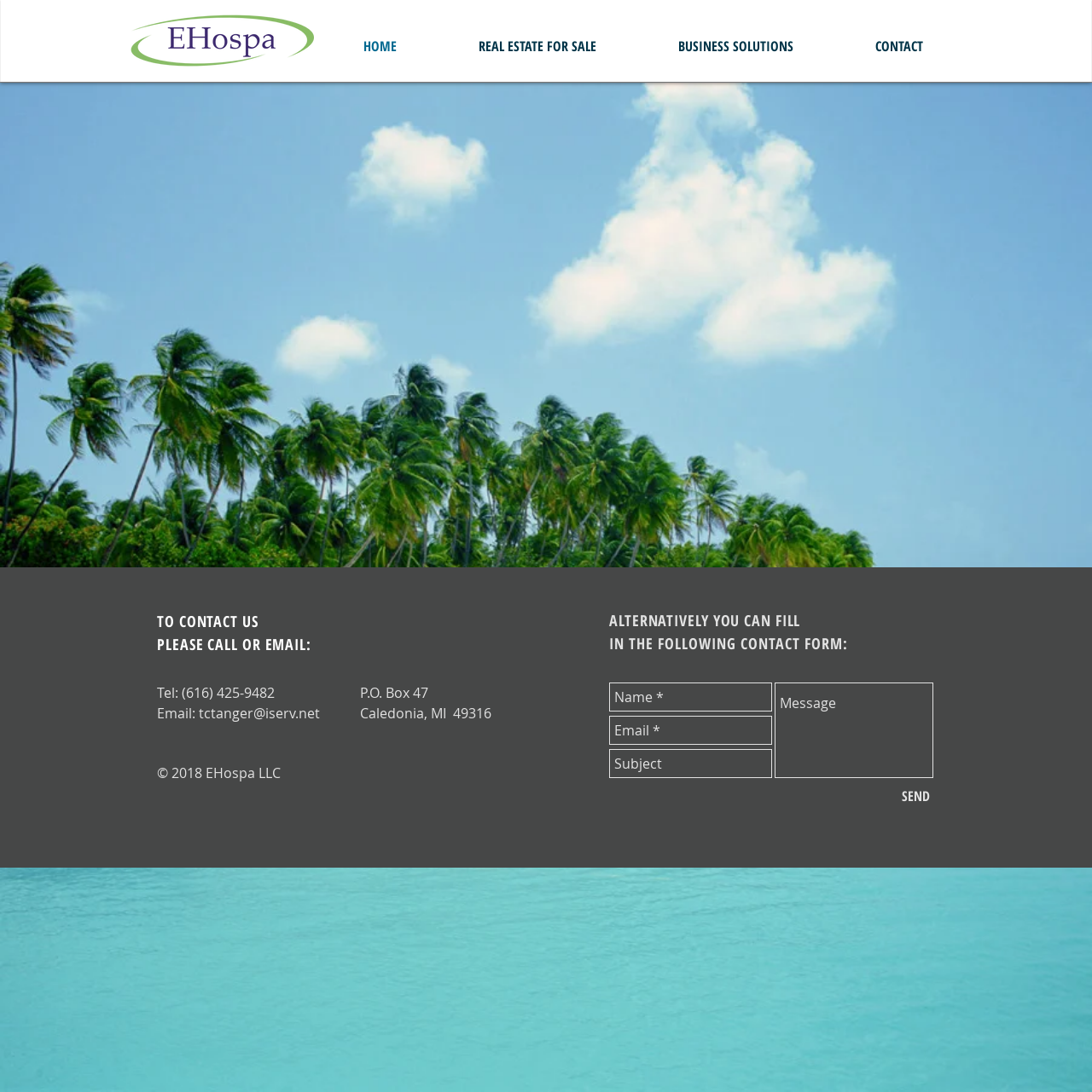Please answer the following question using a single word or phrase: 
What is the purpose of the business purpose loan?

Funding to expand or acquire enterprise